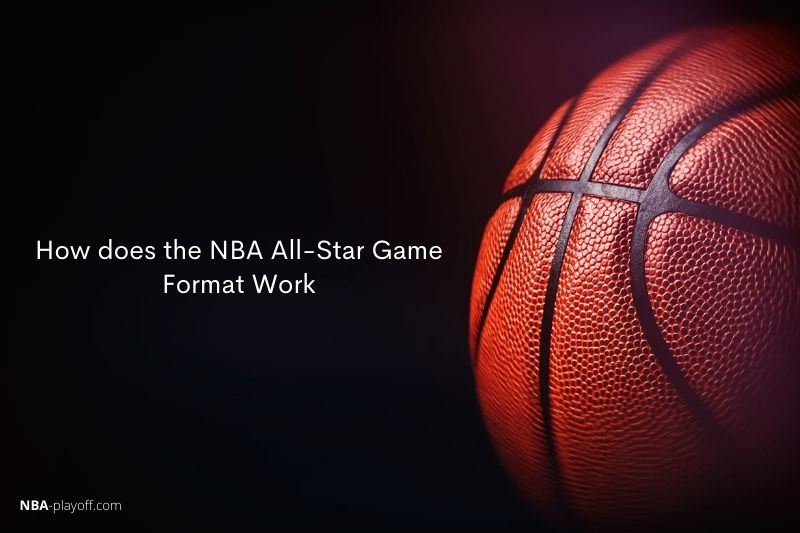Based on what you see in the screenshot, provide a thorough answer to this question: Where is the 2024 NBA All-Star Game scheduled to take place?

According to the caption, the 2024 NBA All-Star Game is scheduled to take place at Gainbridge Fieldhouse in Indiana on February 18, 2024.